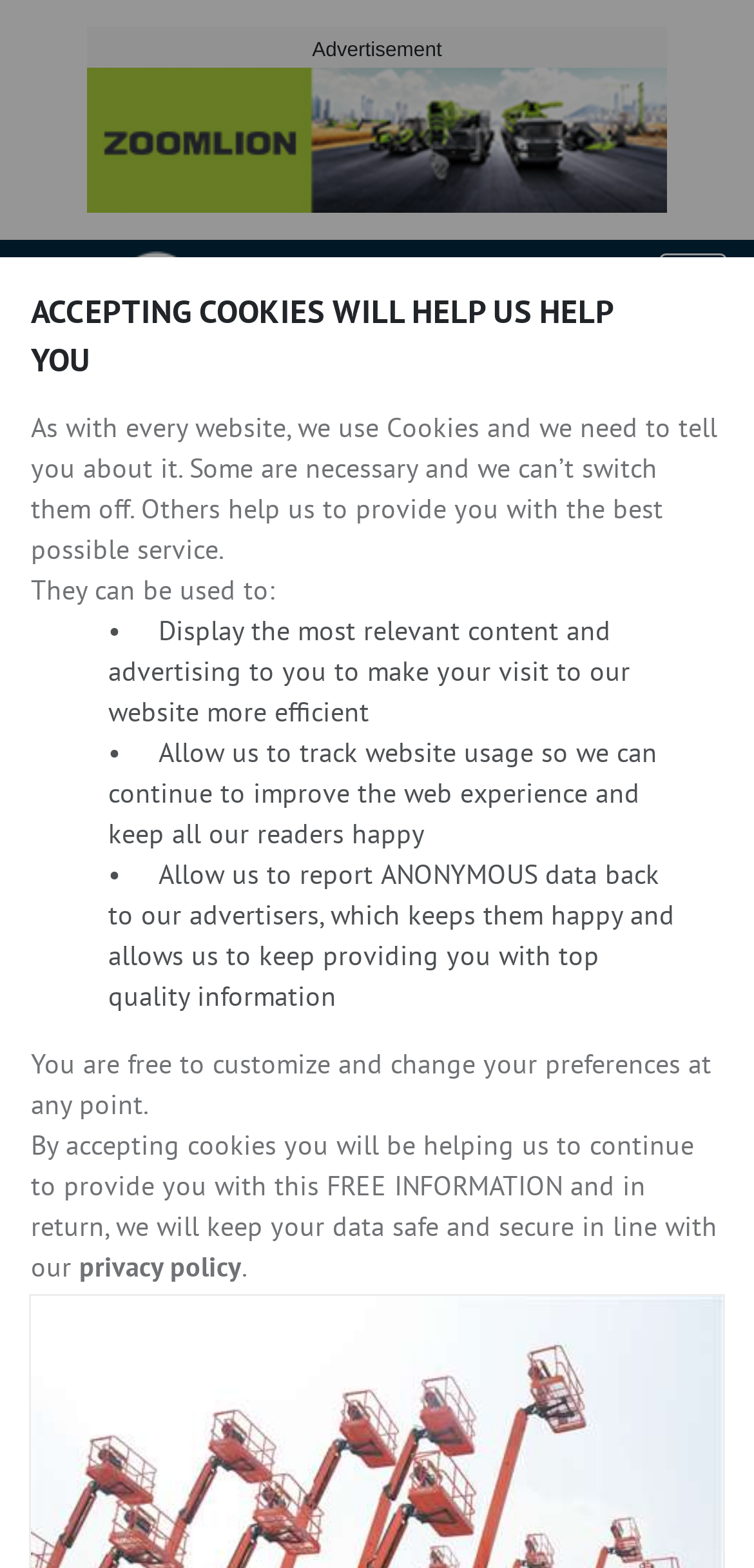Please identify the bounding box coordinates of the clickable element to fulfill the following instruction: "Read the article 'Shanghai Horizon lifts out of crisis'". The coordinates should be four float numbers between 0 and 1, i.e., [left, top, right, bottom].

[0.038, 0.236, 0.962, 0.34]